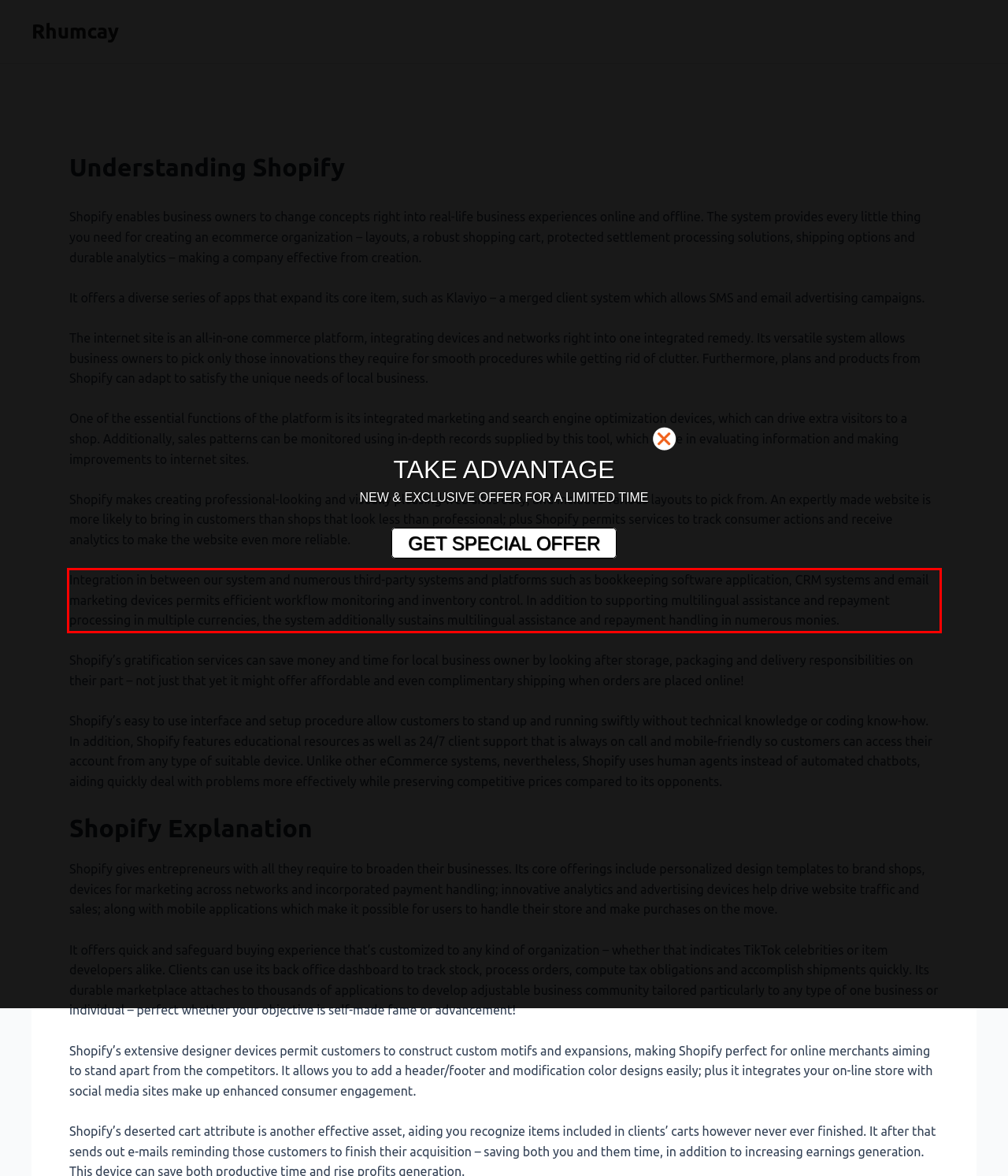Using the provided screenshot of a webpage, recognize the text inside the red rectangle bounding box by performing OCR.

Integration in between our system and numerous third-party systems and platforms such as bookkeeping software application, CRM systems and email marketing devices permits efficient workflow monitoring and inventory control. In addition to supporting multilingual assistance and repayment processing in multiple currencies, the system additionally sustains multilingual assistance and repayment handling in numerous monies.